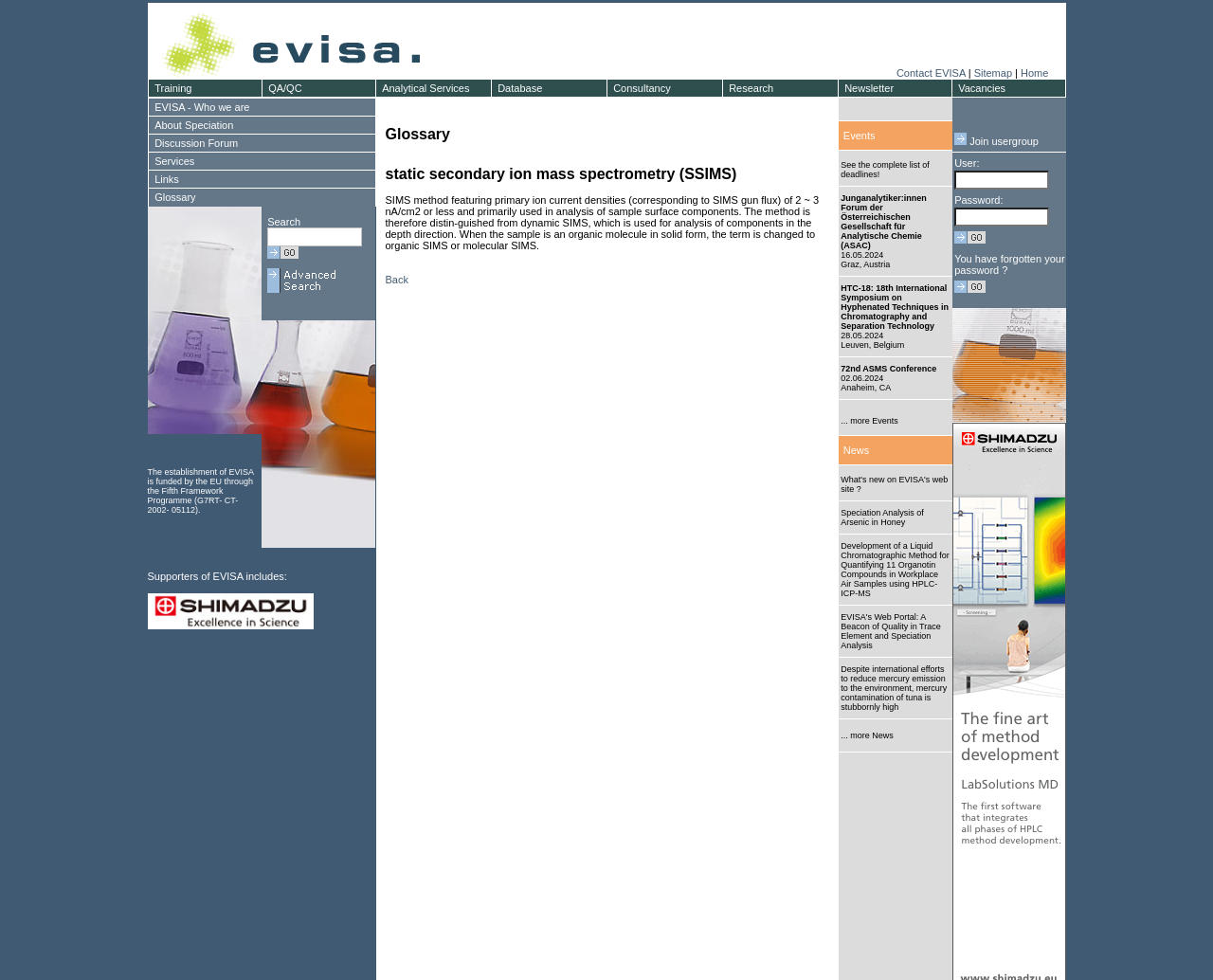What is the name of the website?
Provide a comprehensive and detailed answer to the question.

The name of the website can be inferred from the top-left corner of the webpage, where the logo 'EVISA' is displayed.